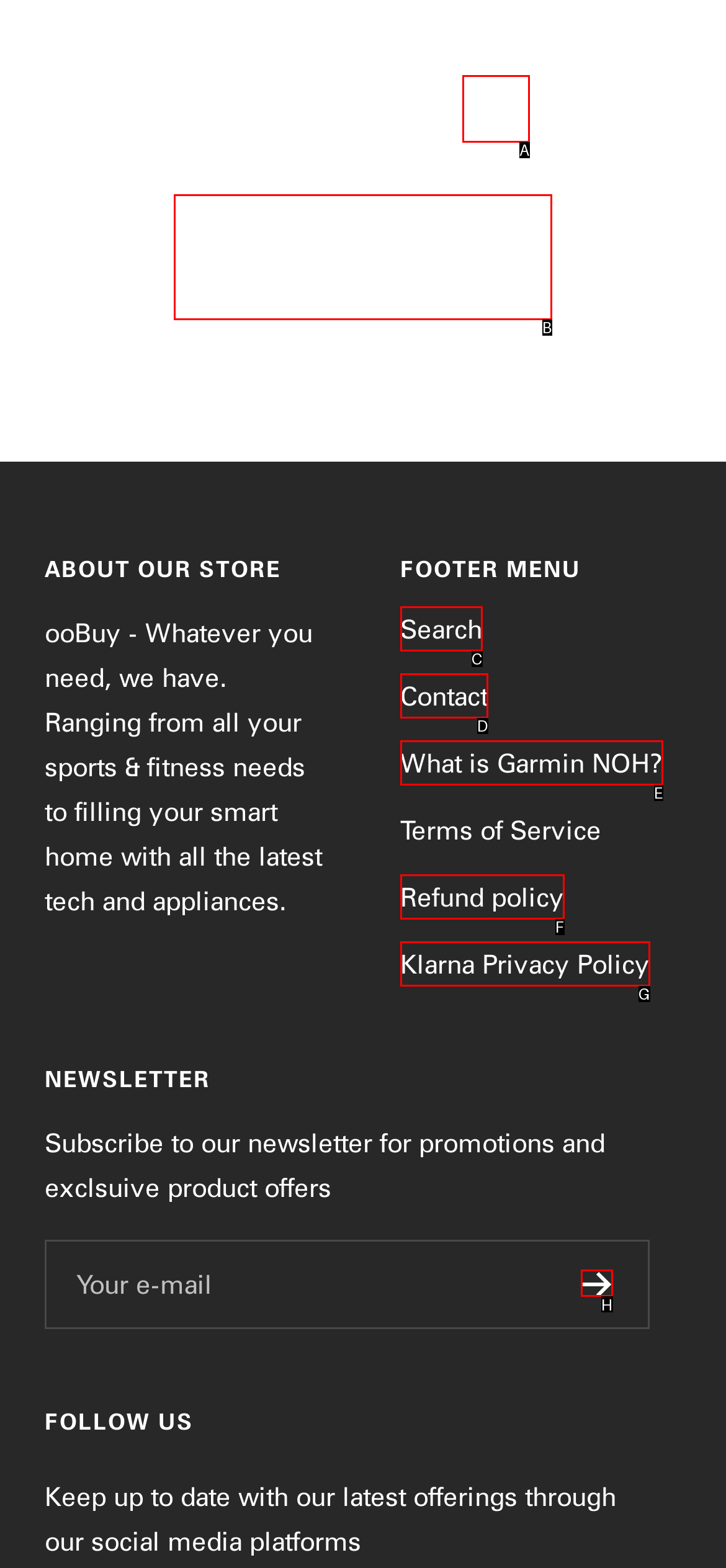Identify the letter of the correct UI element to fulfill the task: Register for the newsletter from the given options in the screenshot.

H